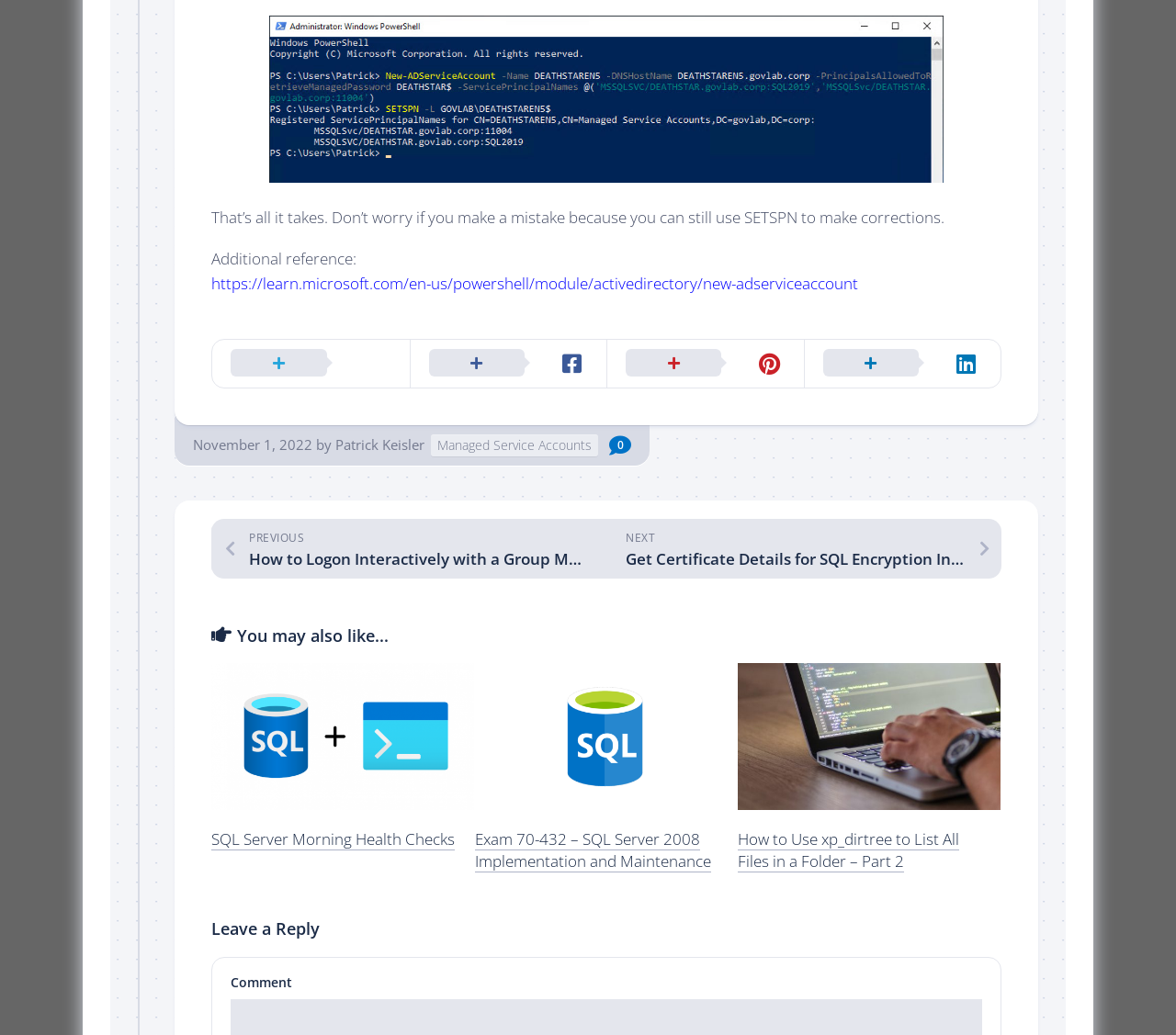Determine the coordinates of the bounding box for the clickable area needed to execute this instruction: "Read the article about SQL Server Morning Health Checks".

[0.18, 0.801, 0.387, 0.822]